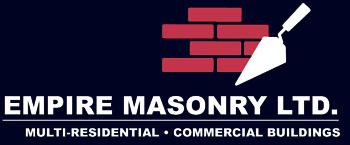What types of buildings does Empire Masonry Ltd. focus on? Examine the screenshot and reply using just one word or a brief phrase.

residential and commercial